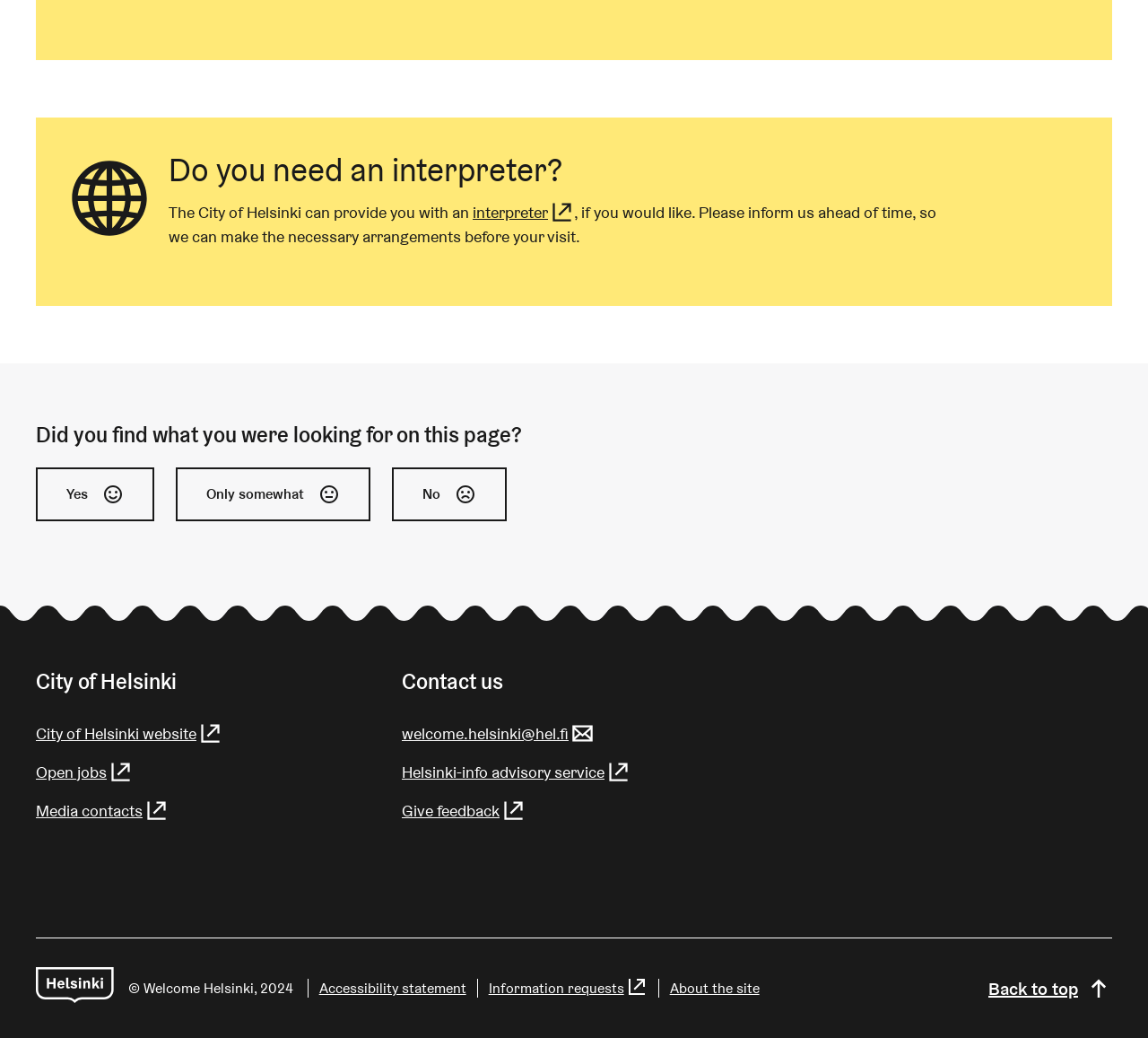Could you specify the bounding box coordinates for the clickable section to complete the following instruction: "Search for something"?

None